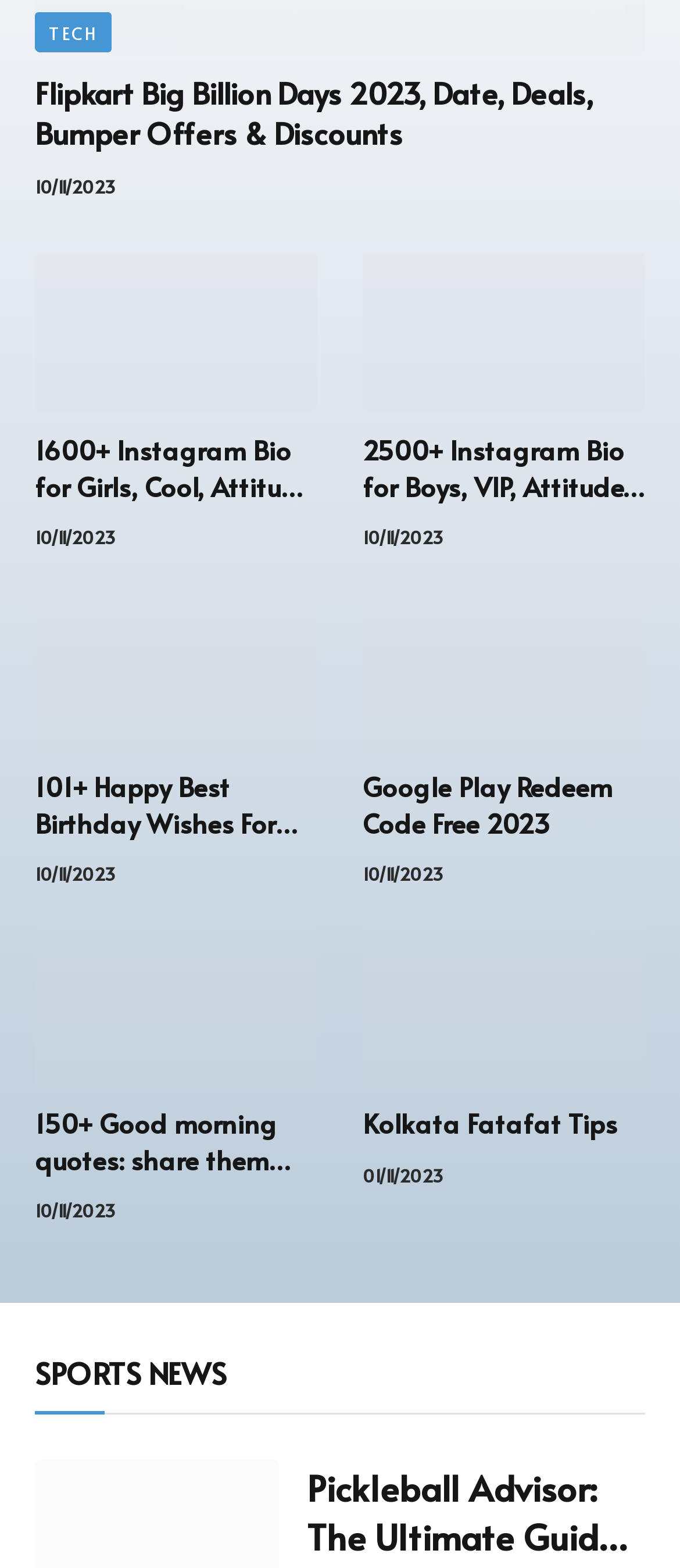Locate the bounding box coordinates of the clickable area needed to fulfill the instruction: "View 'Instagram Bio for Girls'".

[0.051, 0.162, 0.467, 0.263]